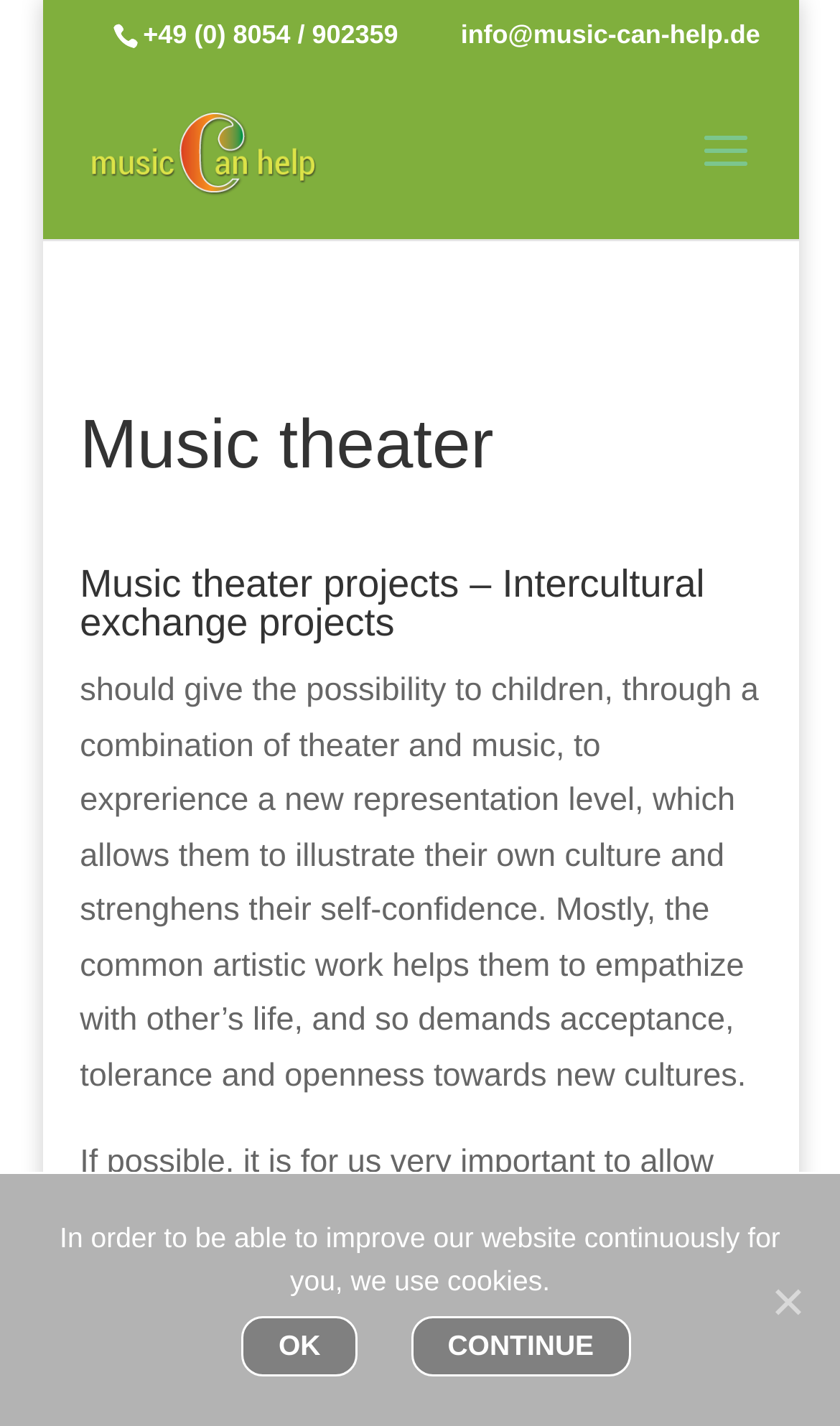What is the phone number of Intercultural Music Association e.V.?
Using the information presented in the image, please offer a detailed response to the question.

I found the phone number by looking at the top section of the webpage, where the contact information is usually displayed. The phone number is written in a static text element with the content '+49 (0) 8054 / 902359'.